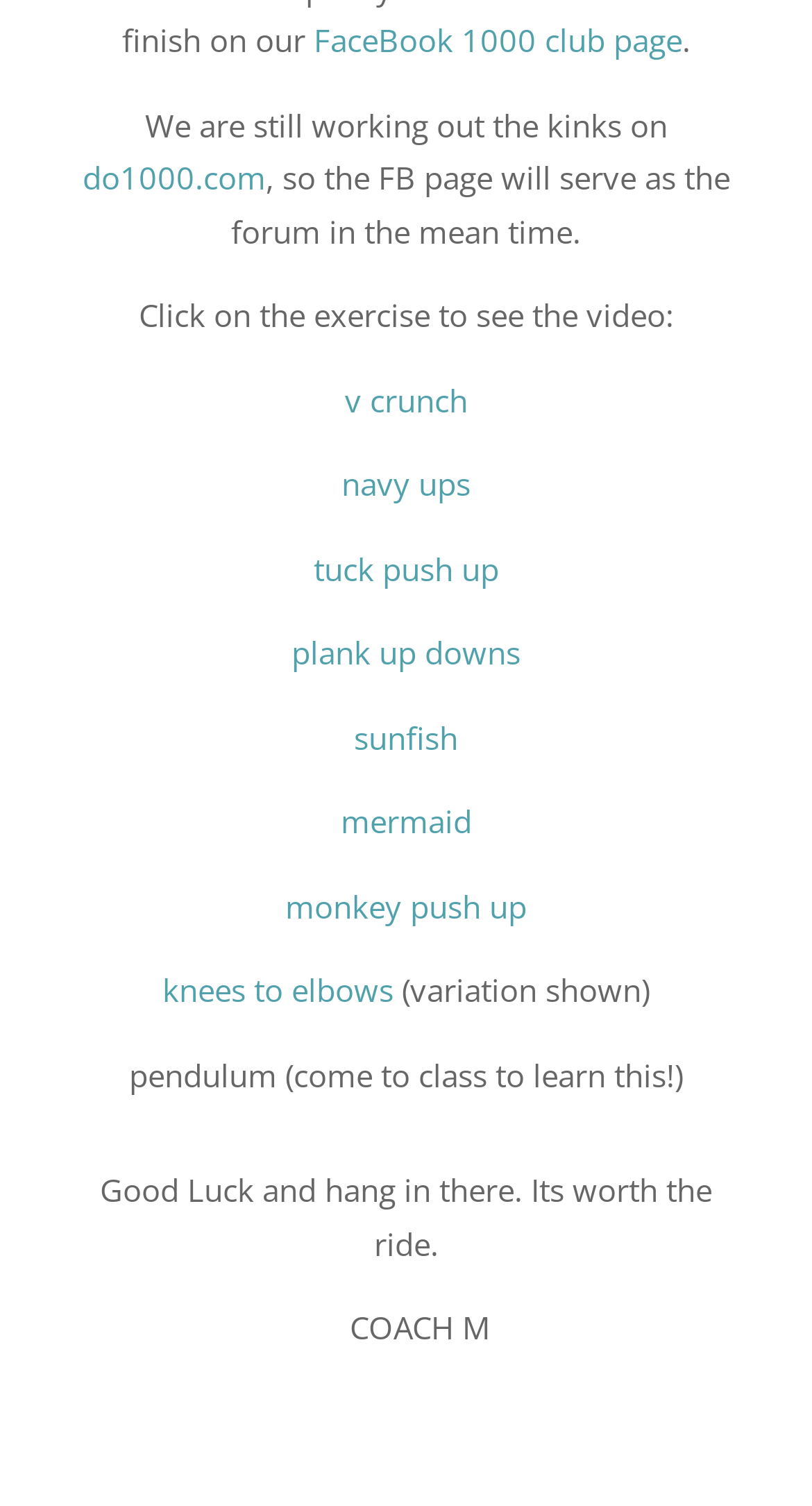How many exercise links are available?
Please answer the question with as much detail as possible using the screenshot.

I counted the number of links that appear to be exercise names, such as 'v crunch', 'navy ups', 'tuck push up', and so on. There are 9 links in total.